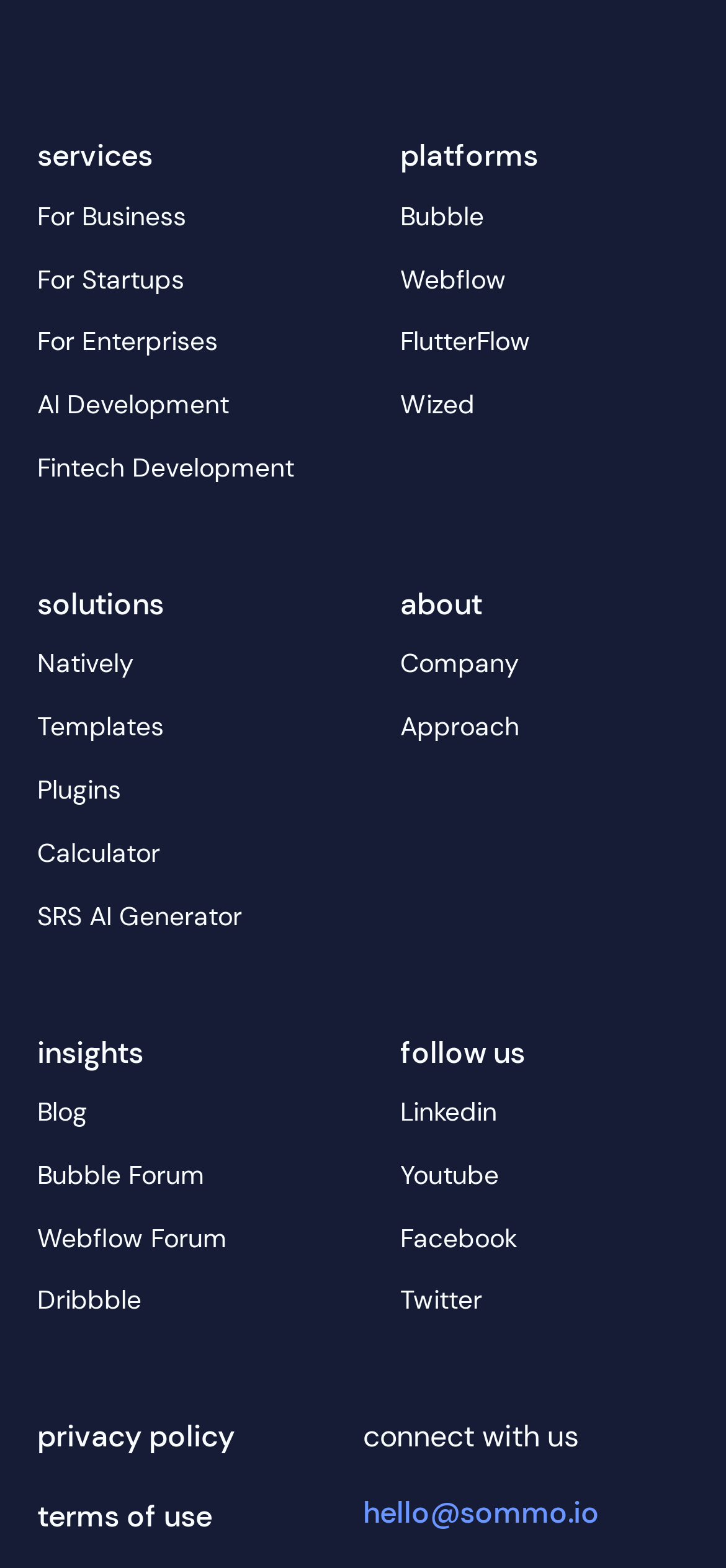What are the categories of services offered?
From the details in the image, provide a complete and detailed answer to the question.

By examining the links on the webpage, I found that there are three categories of services offered, which are 'For Business', 'For Startups', and 'For Enterprises'. These links are located at the top of the webpage, indicating their importance.